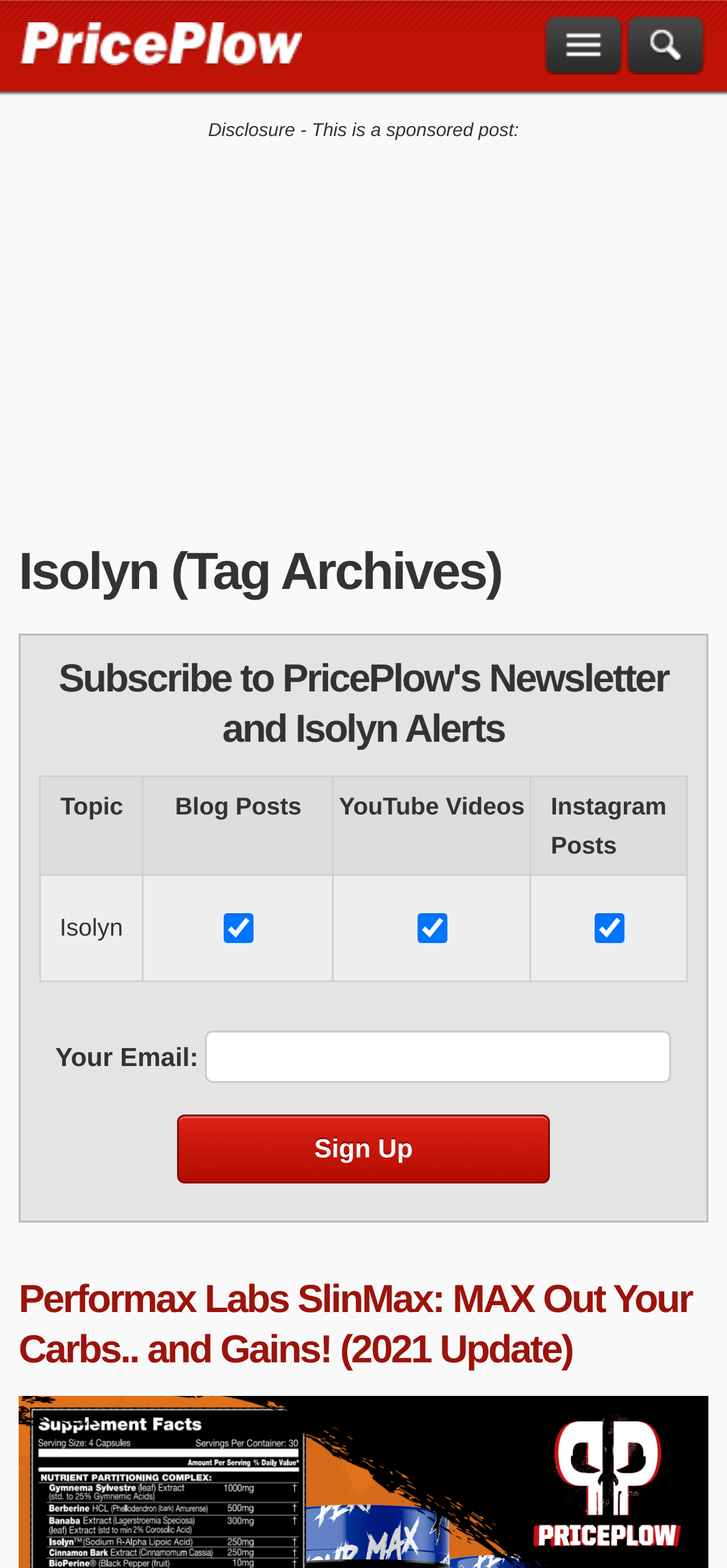Specify the bounding box coordinates for the region that must be clicked to perform the given instruction: "Search".

[0.862, 0.01, 0.969, 0.048]